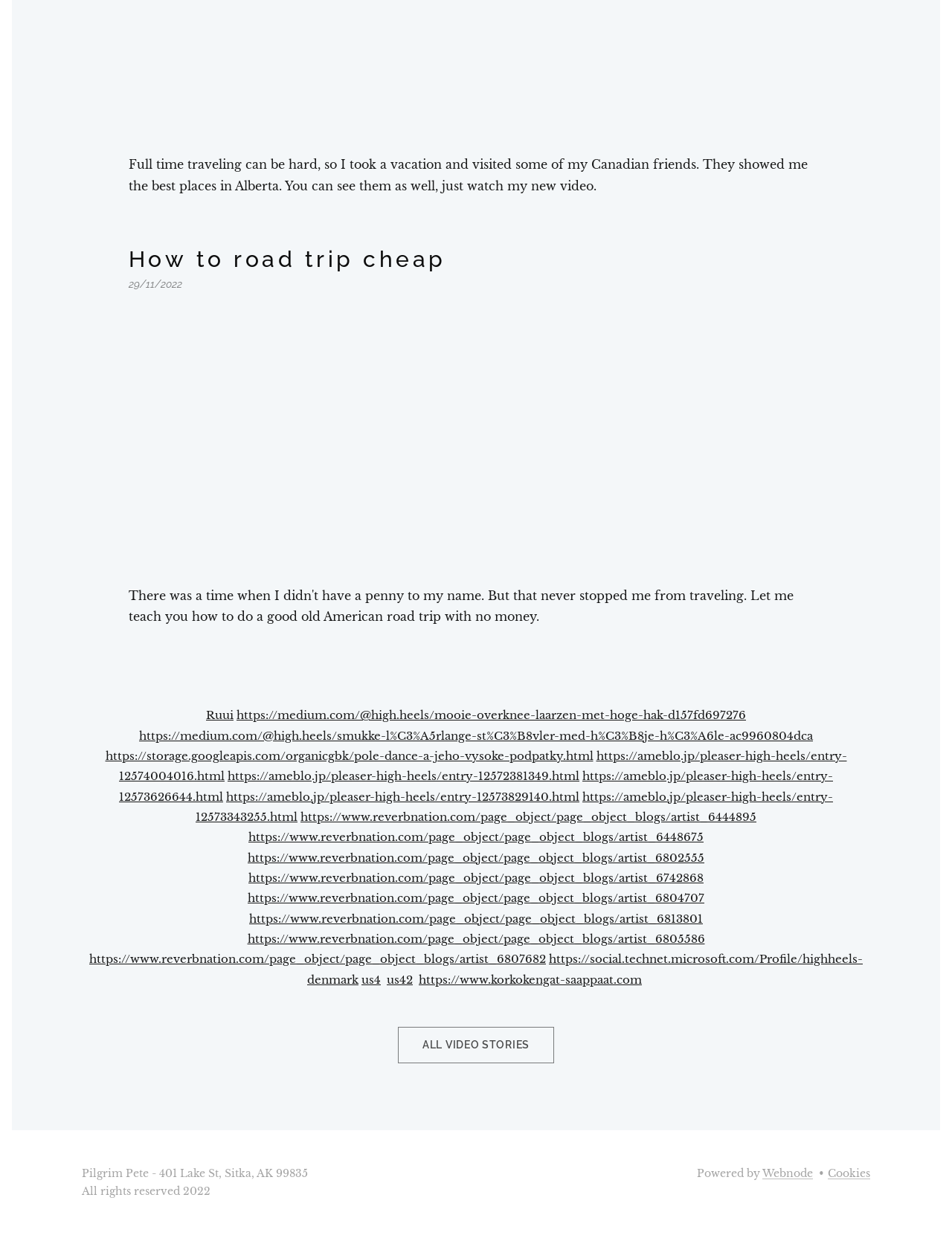Please find the bounding box coordinates of the section that needs to be clicked to achieve this instruction: "Go to Webnode".

[0.801, 0.939, 0.854, 0.95]